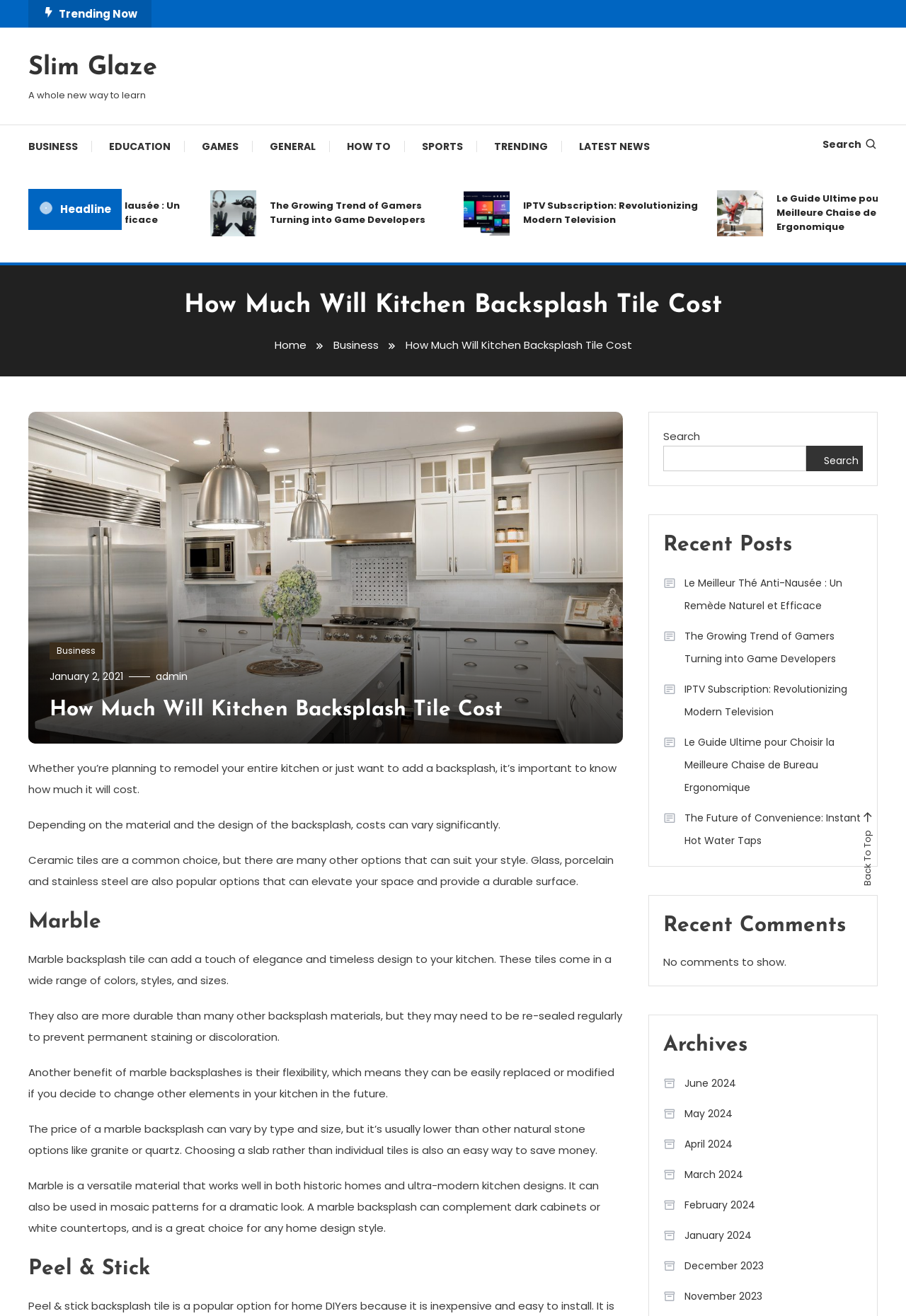Respond to the question below with a single word or phrase: What are some popular options for kitchen backsplash materials?

Ceramic, glass, porcelain, stainless steel, marble